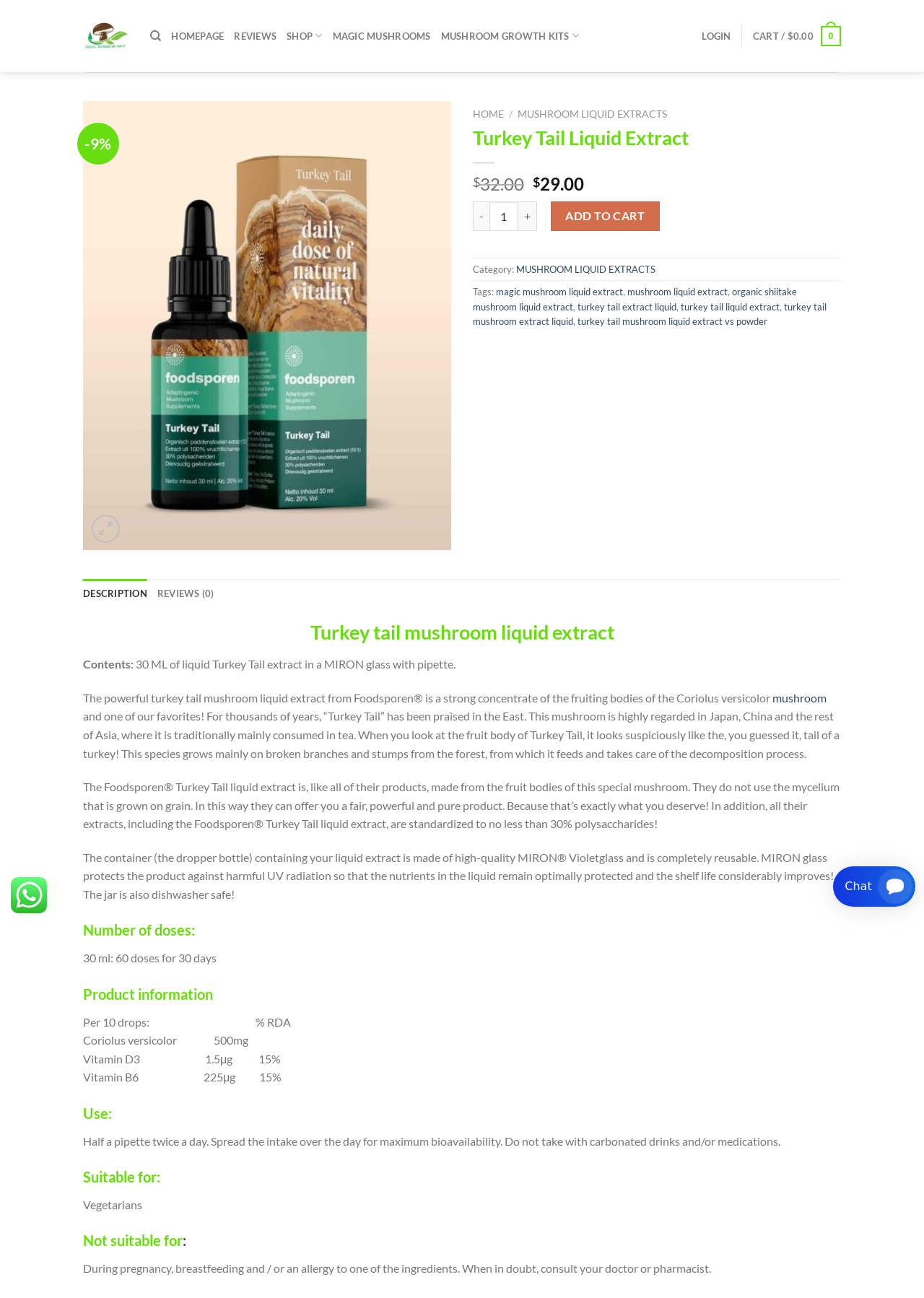Identify the webpage's primary heading and generate its text.

Turkey Tail Liquid Extract